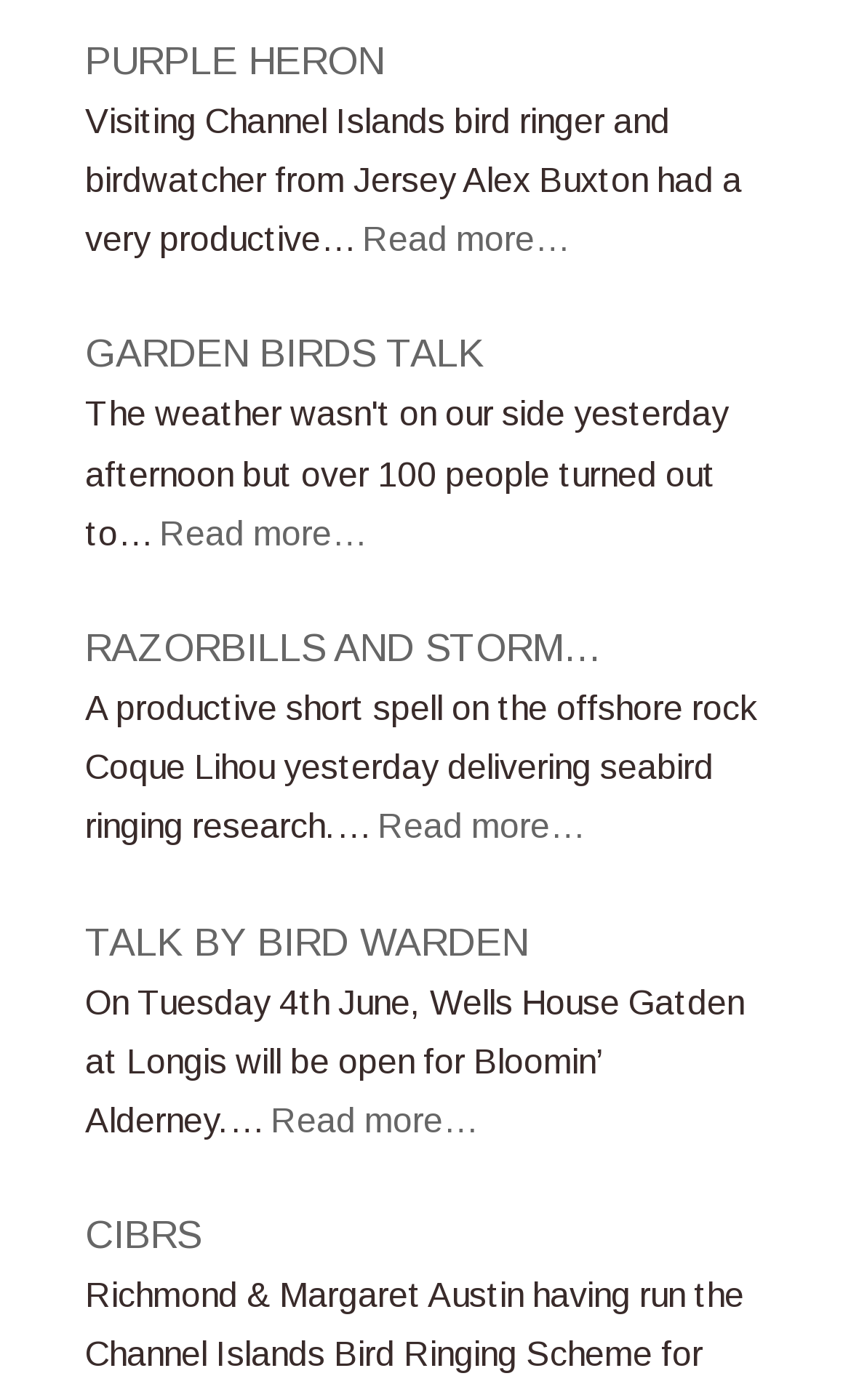How many articles are on this webpage?
Using the image as a reference, answer the question with a short word or phrase.

5